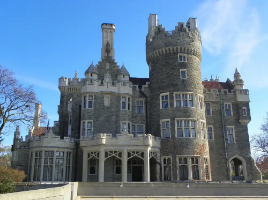What is the architectural style of Casa By Victor Alfaro?
Please provide a full and detailed response to the question.

The caption notes that the residence is 'notable for its elegant architectural details', suggesting that the architectural style of Casa By Victor Alfaro is characterized by elegance.